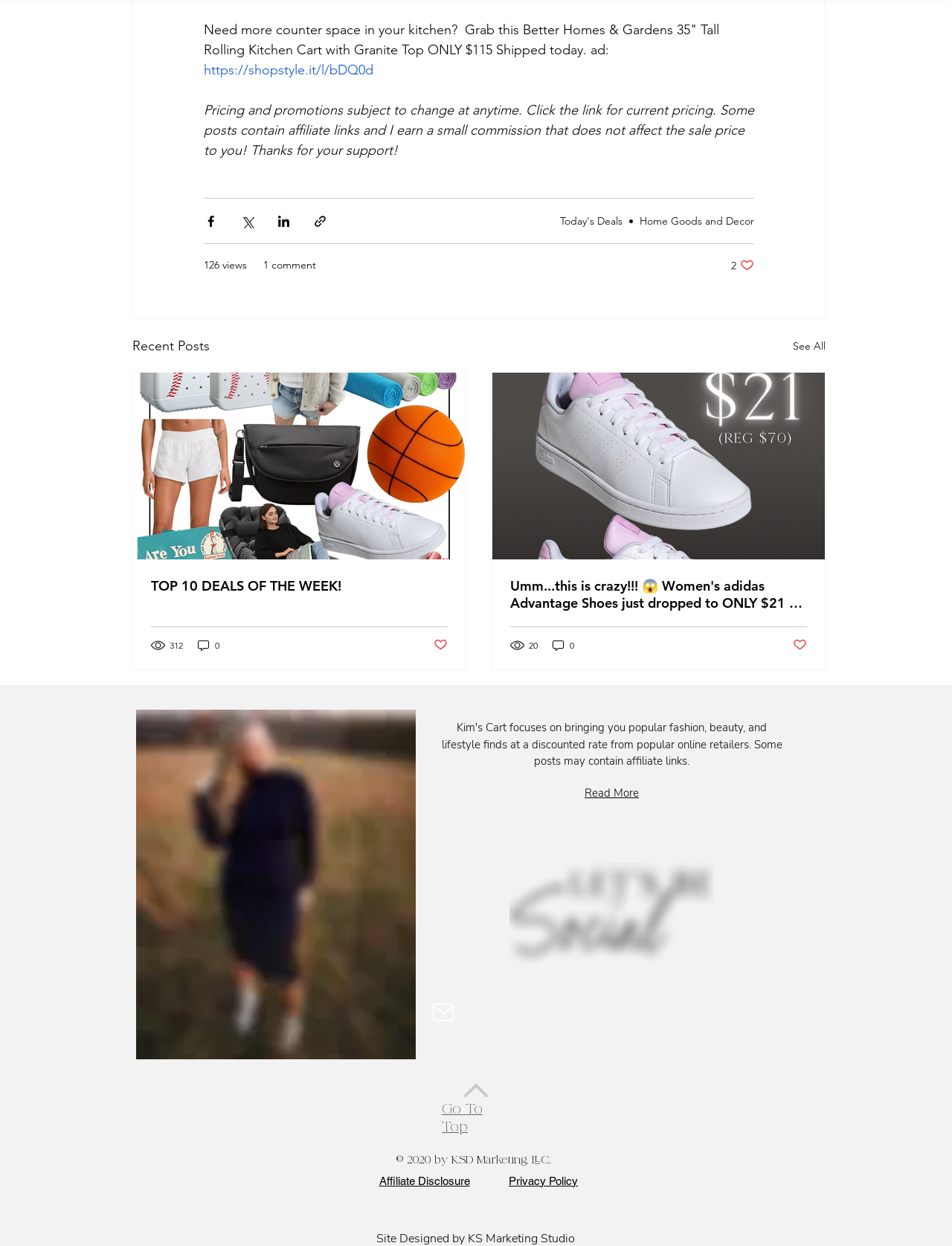What is the title of the second article on the page?
From the image, respond with a single word or phrase.

Umm...this is crazy!!!